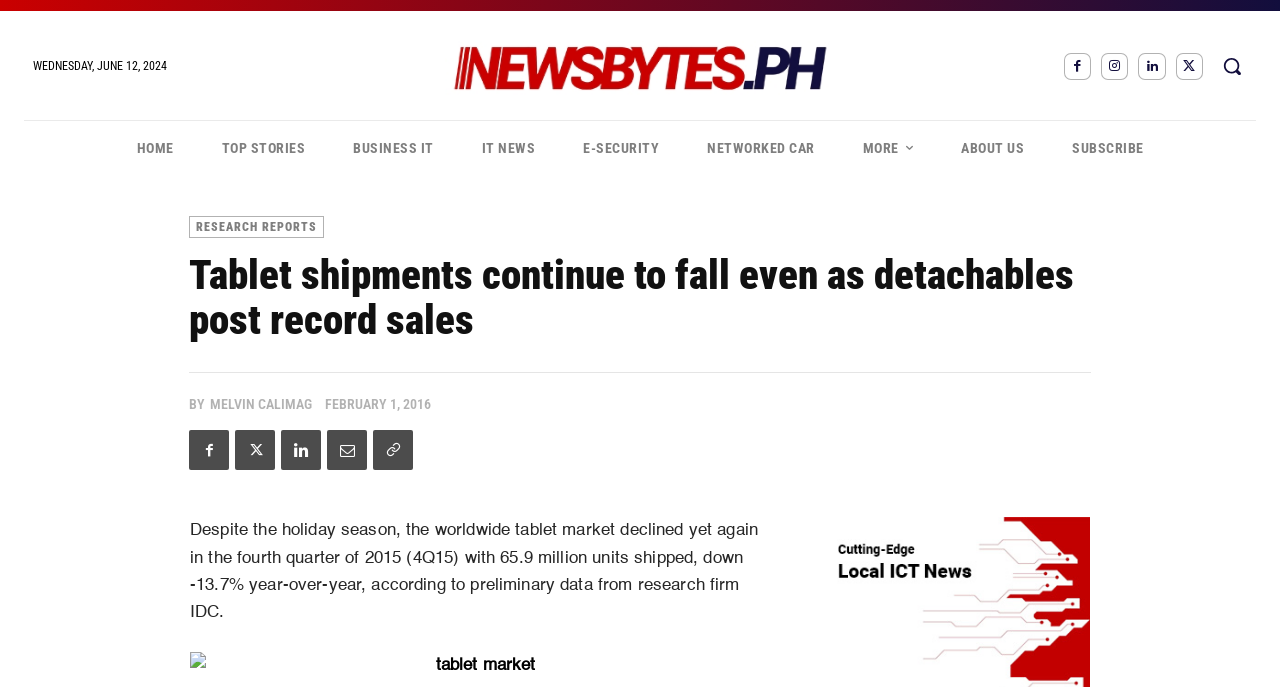Provide a short answer using a single word or phrase for the following question: 
How many units of tablets were shipped in 4Q15?

65.9 million